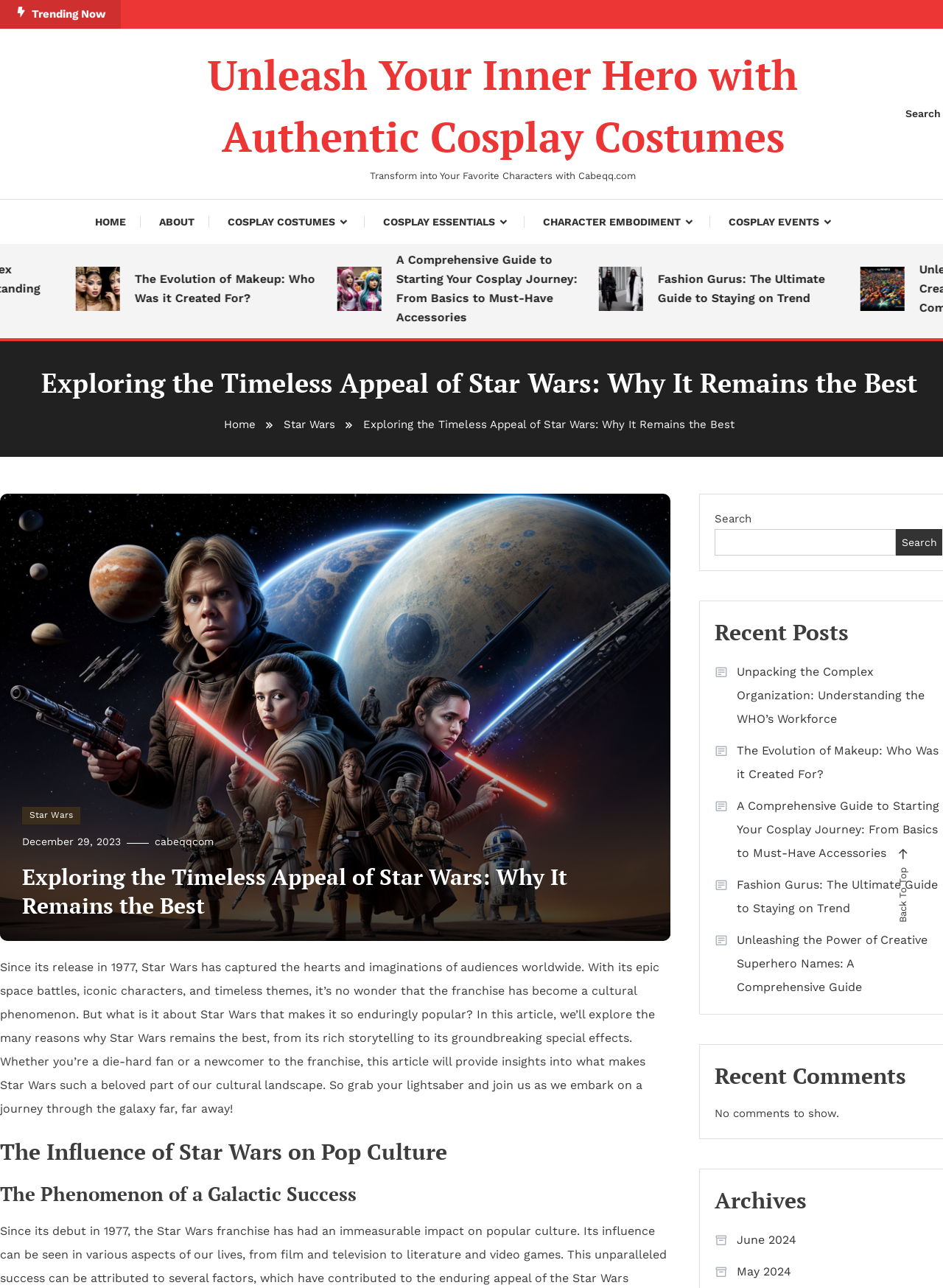Please identify the bounding box coordinates of the area that needs to be clicked to follow this instruction: "View AI PRODUCTS".

None